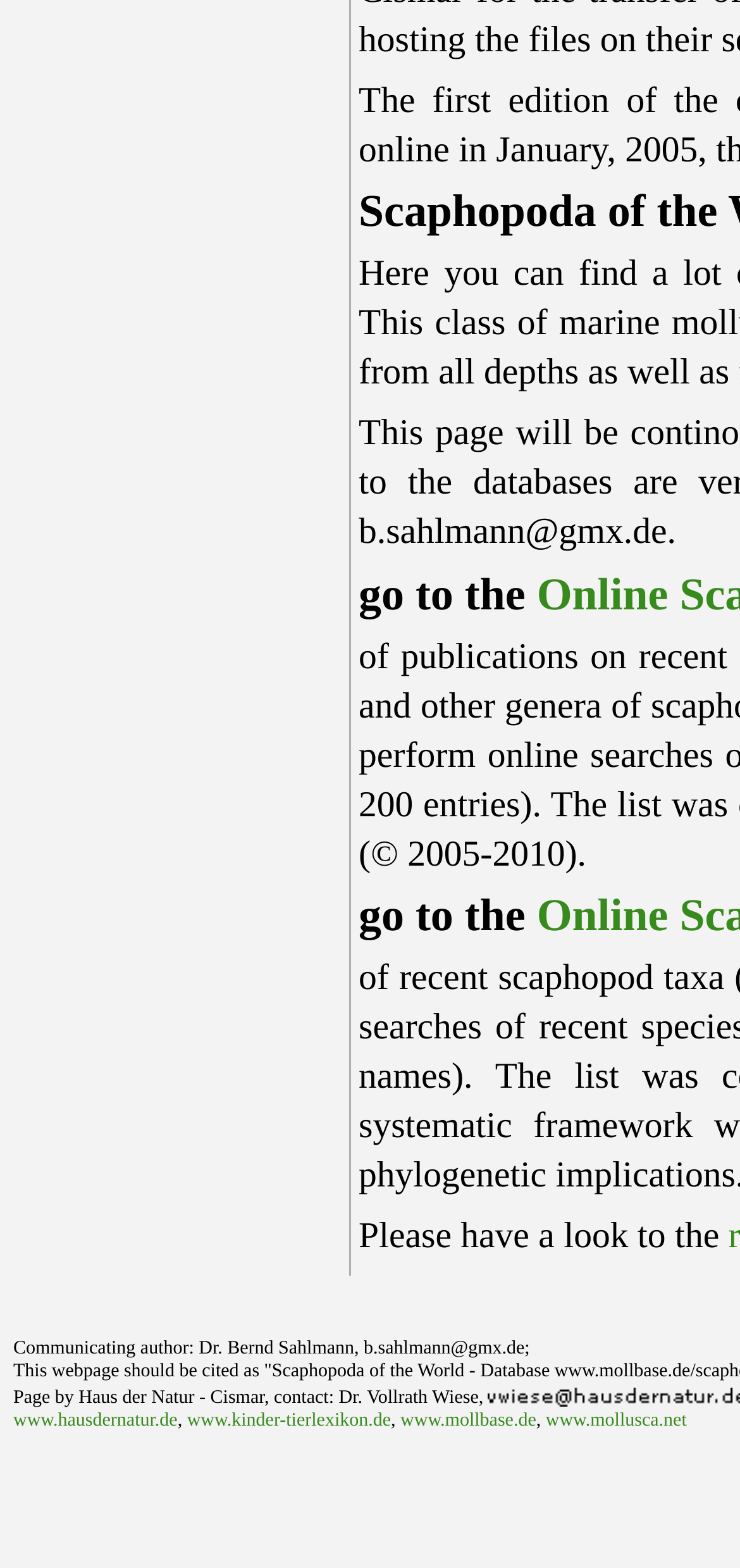Given the description of a UI element: "www.kinder-tierlexikon.de", identify the bounding box coordinates of the matching element in the webpage screenshot.

[0.253, 0.899, 0.528, 0.912]